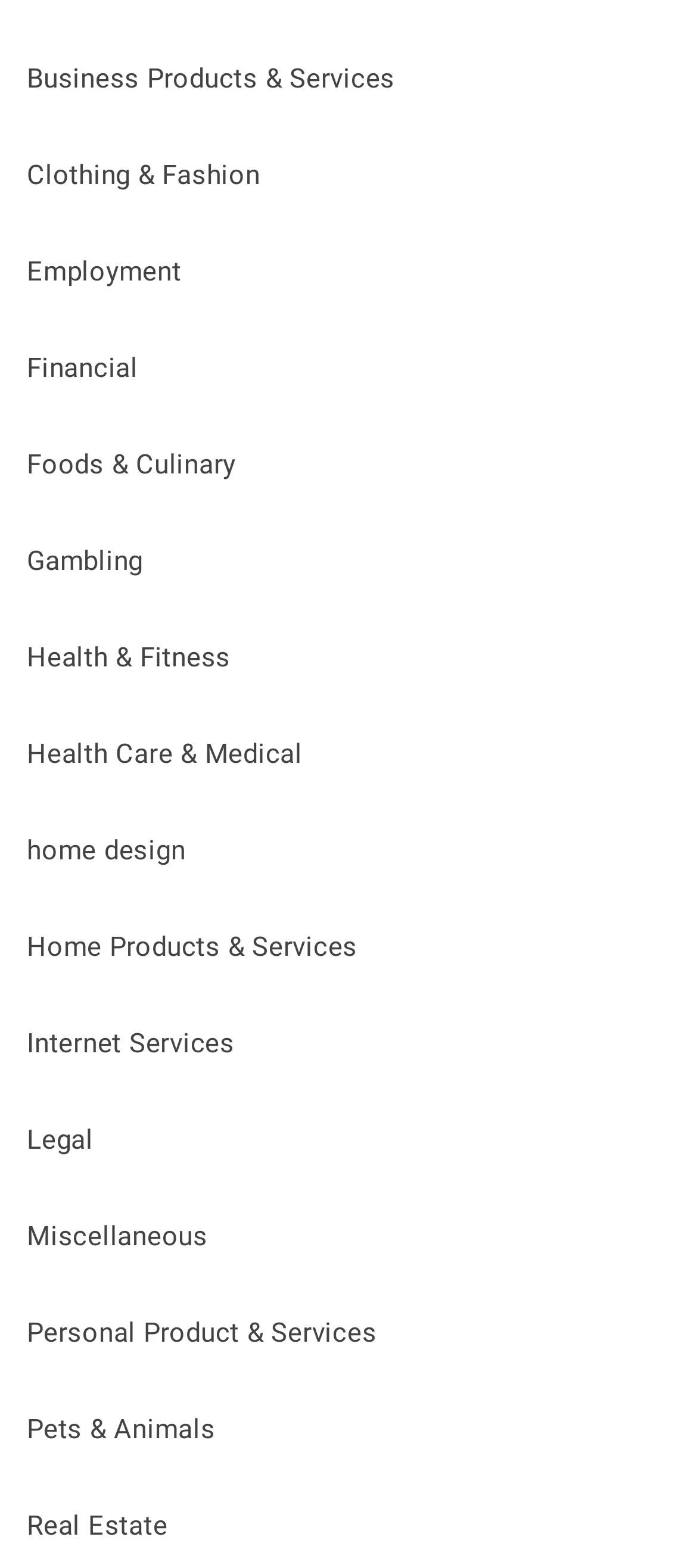Could you specify the bounding box coordinates for the clickable section to complete the following instruction: "View health and fitness options"?

[0.038, 0.409, 0.331, 0.43]